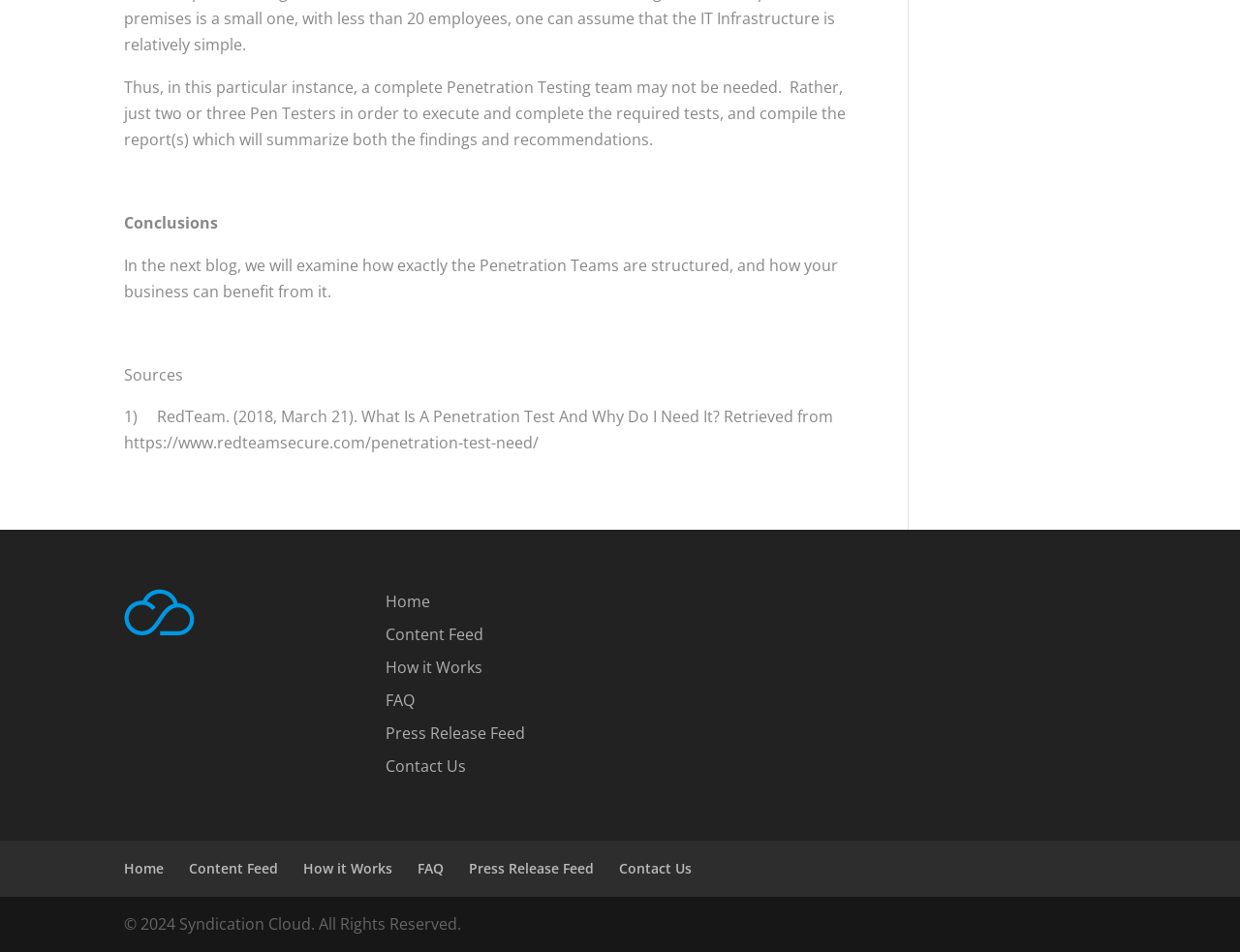Please give a succinct answer to the question in one word or phrase:
What is the topic of the blog post?

Penetration Testing